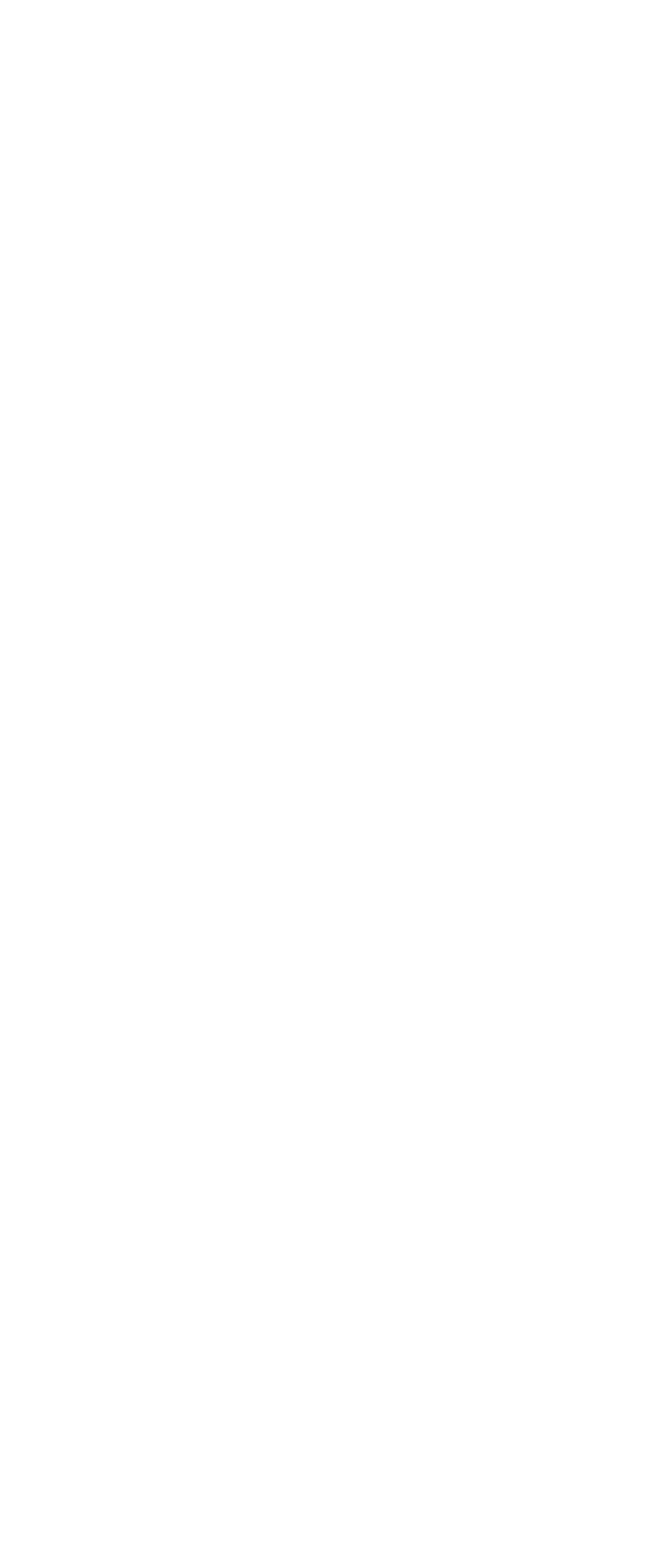Respond to the question with just a single word or phrase: 
What is the company name in Switzerland?

Gilgen Logistics AG